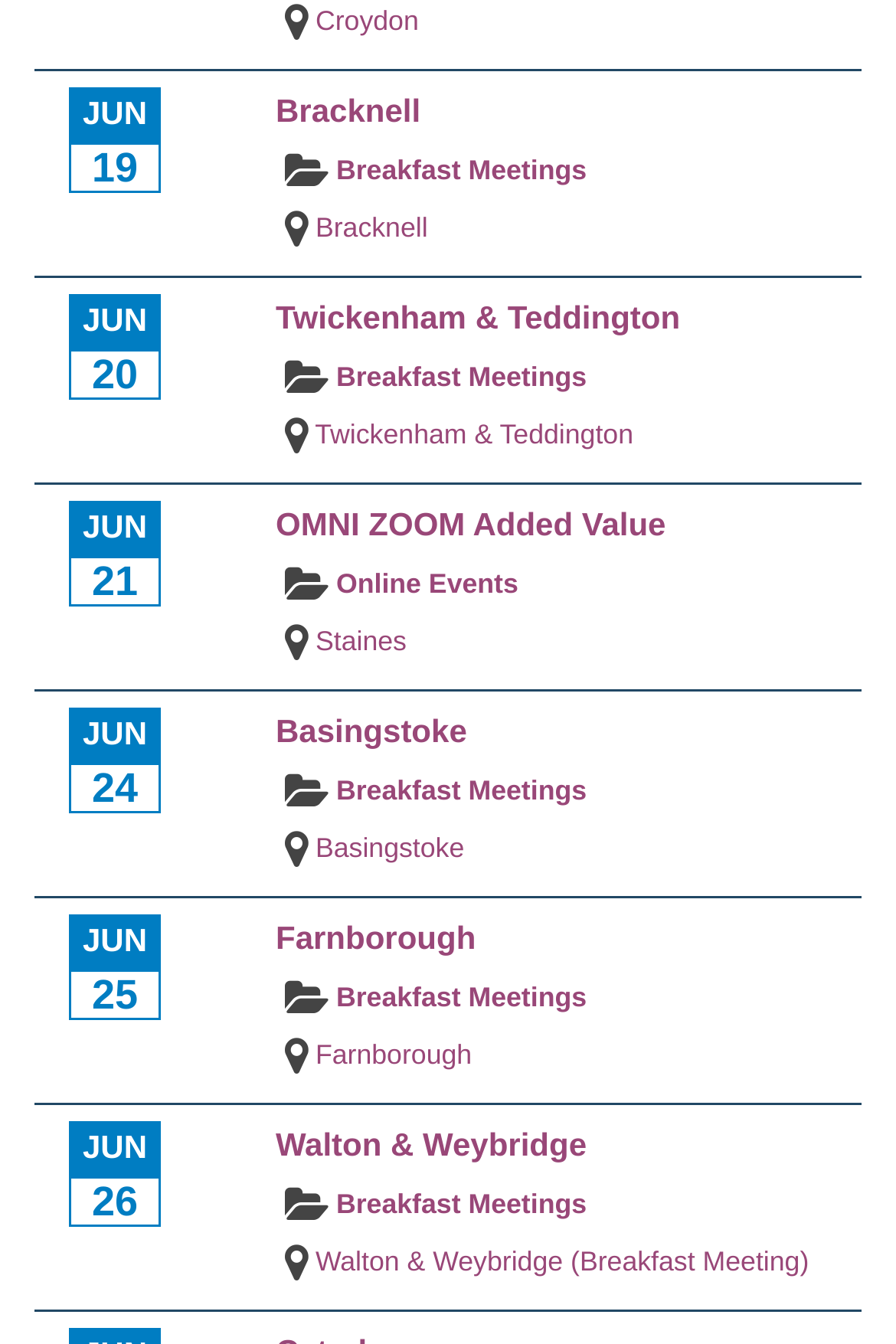Determine the bounding box coordinates for the clickable element required to fulfill the instruction: "Visit Walton & Weybridge". Provide the coordinates as four float numbers between 0 and 1, i.e., [left, top, right, bottom].

[0.352, 0.927, 0.903, 0.951]